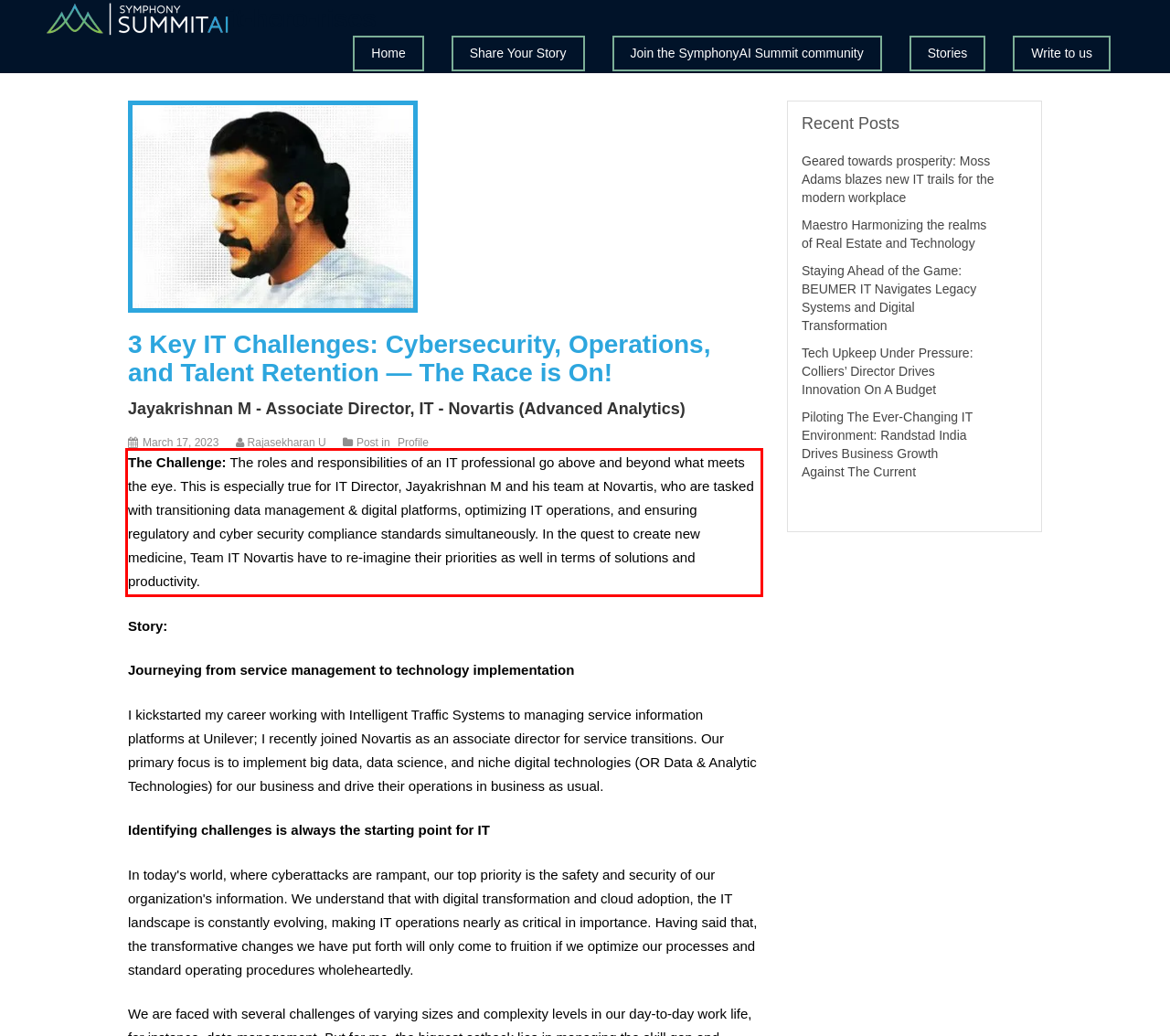Identify and extract the text within the red rectangle in the screenshot of the webpage.

The Challenge: The roles and responsibilities of an IT professional go above and beyond what meets the eye. This is especially true for IT Director, Jayakrishnan M and his team at Novartis, who are tasked with transitioning data management & digital platforms, optimizing IT operations, and ensuring regulatory and cyber security compliance standards simultaneously. In the quest to create new medicine, Team IT Novartis have to re-imagine their priorities as well in terms of solutions and productivity.